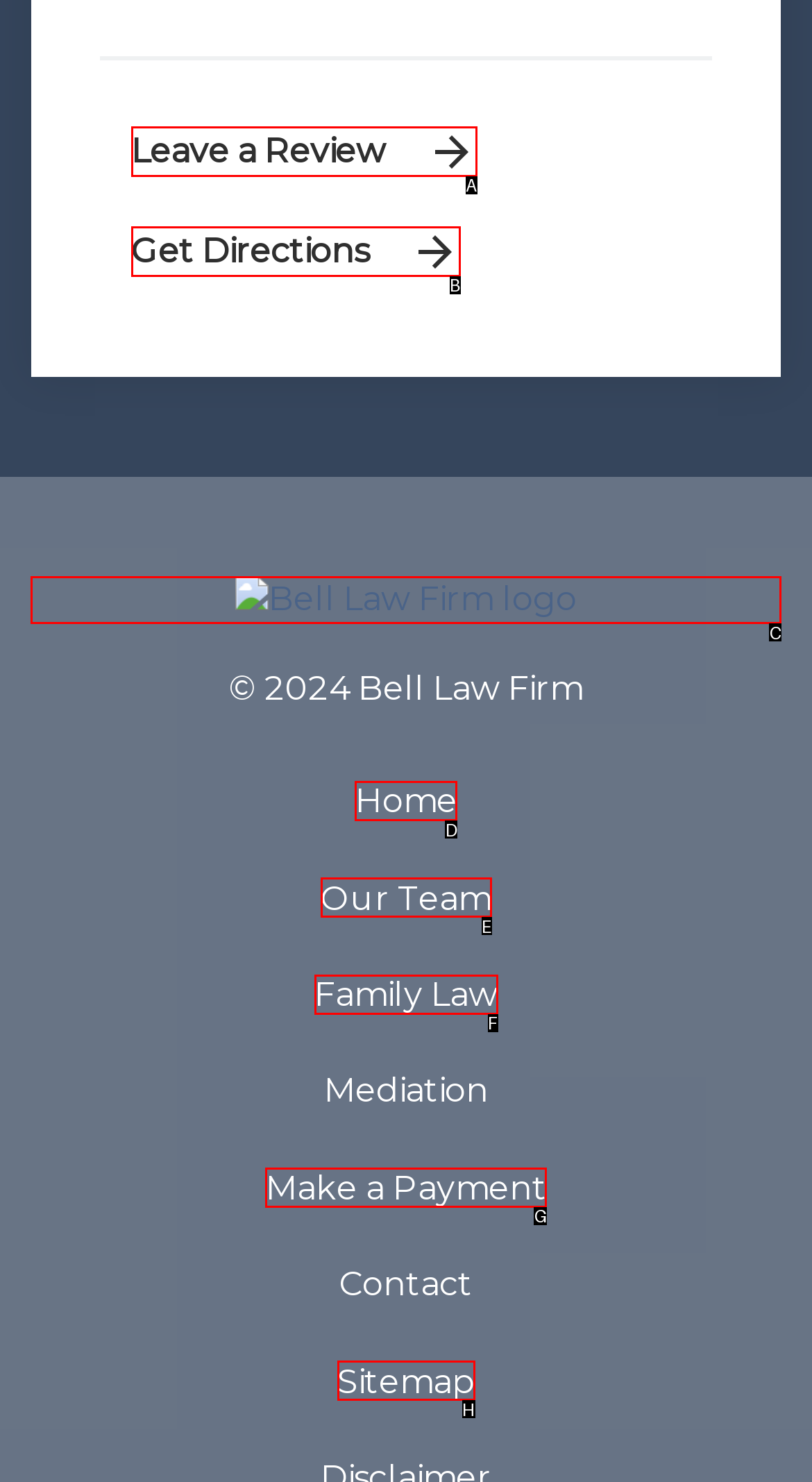Which option should be clicked to execute the task: Go to home page?
Reply with the letter of the chosen option.

C